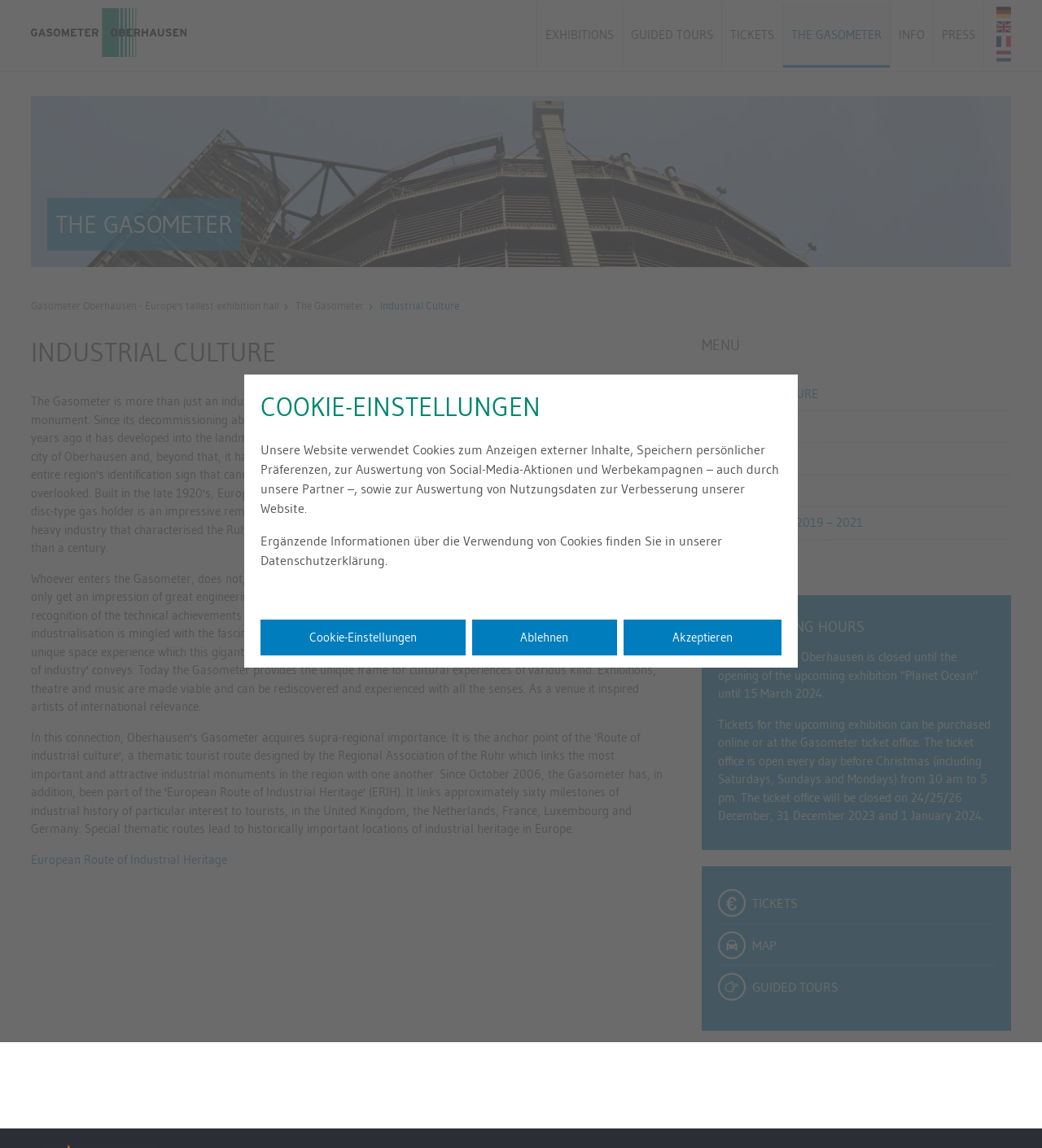Determine the bounding box for the UI element that matches this description: "Accessibility".

[0.727, 0.237, 0.883, 0.265]